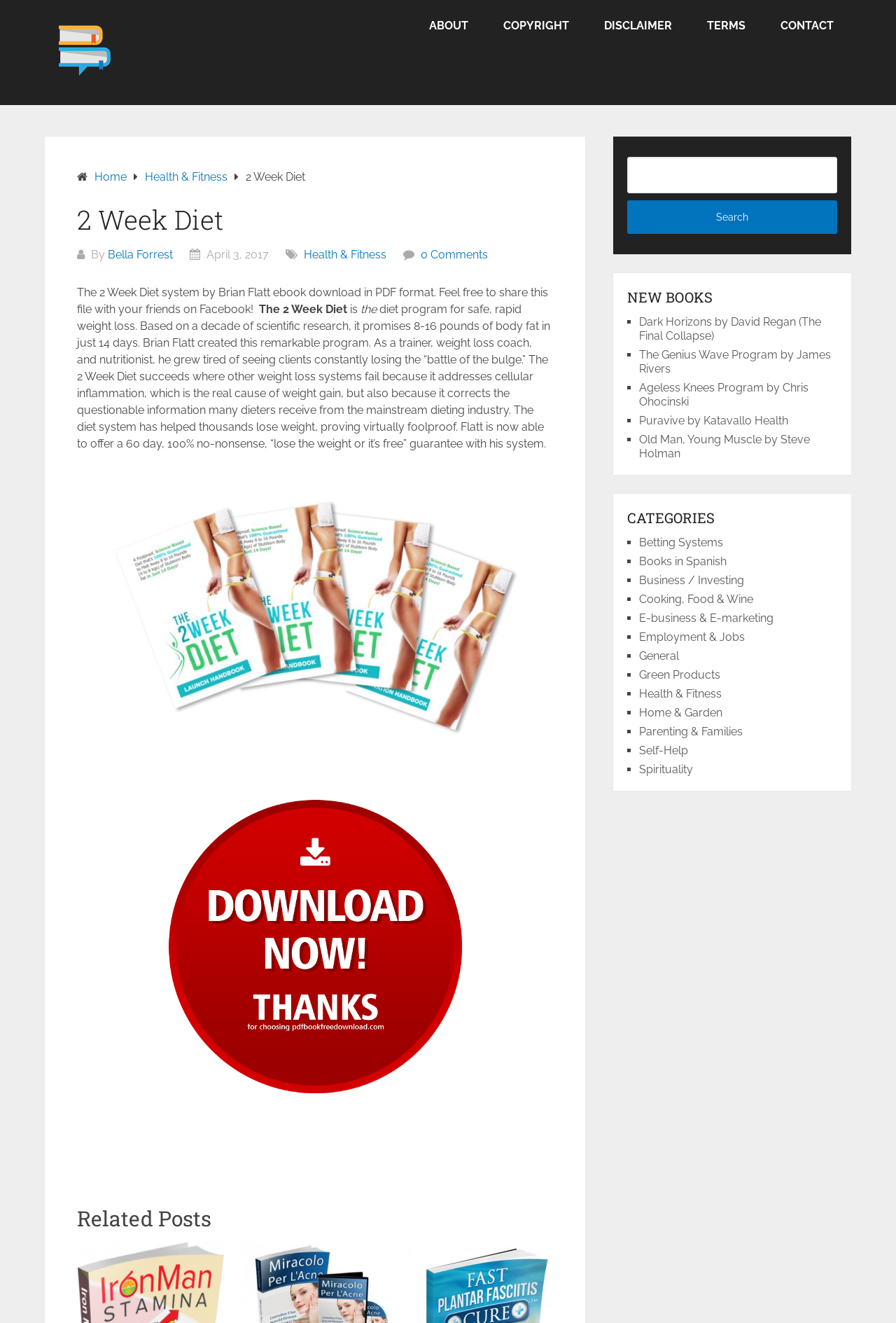Can you show the bounding box coordinates of the region to click on to complete the task described in the instruction: "Search for a book"?

[0.7, 0.119, 0.934, 0.146]